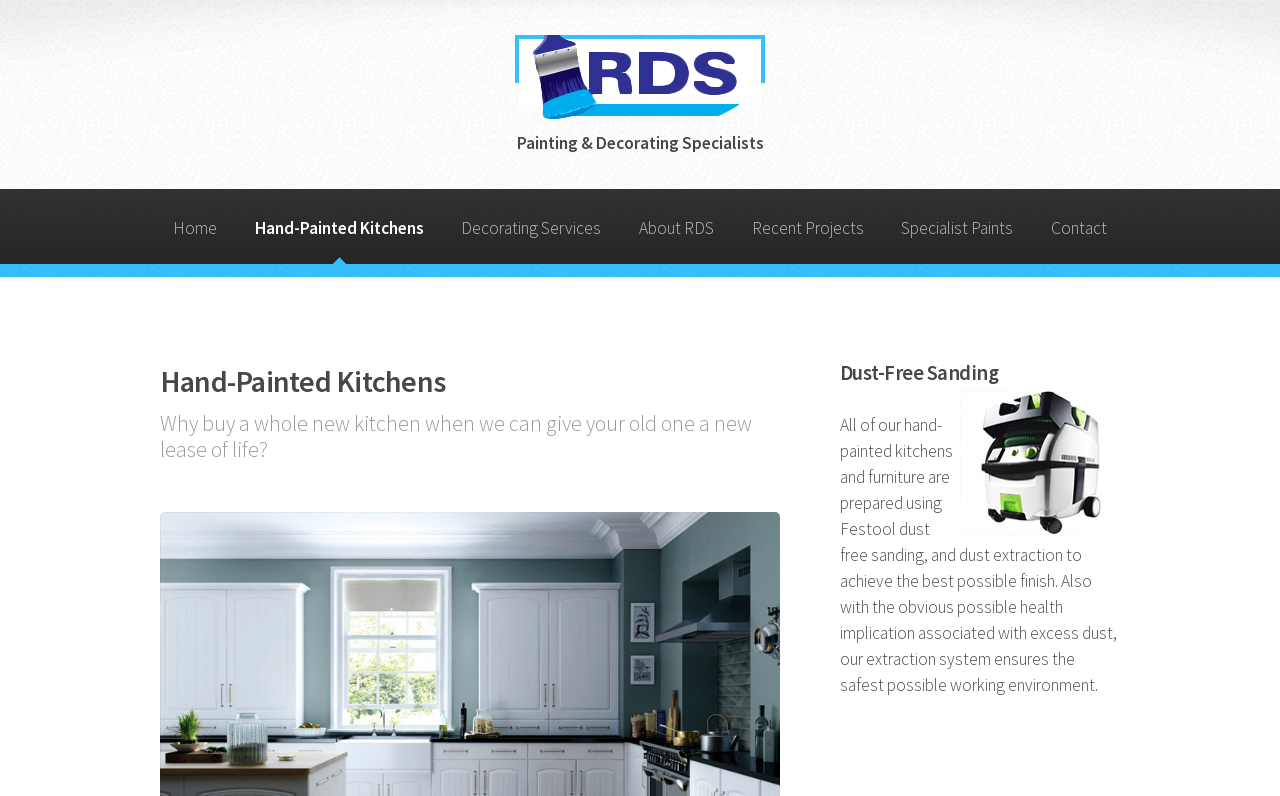Give the bounding box coordinates for the element described as: "name="your-message" placeholder="Describe Your Situation"".

None